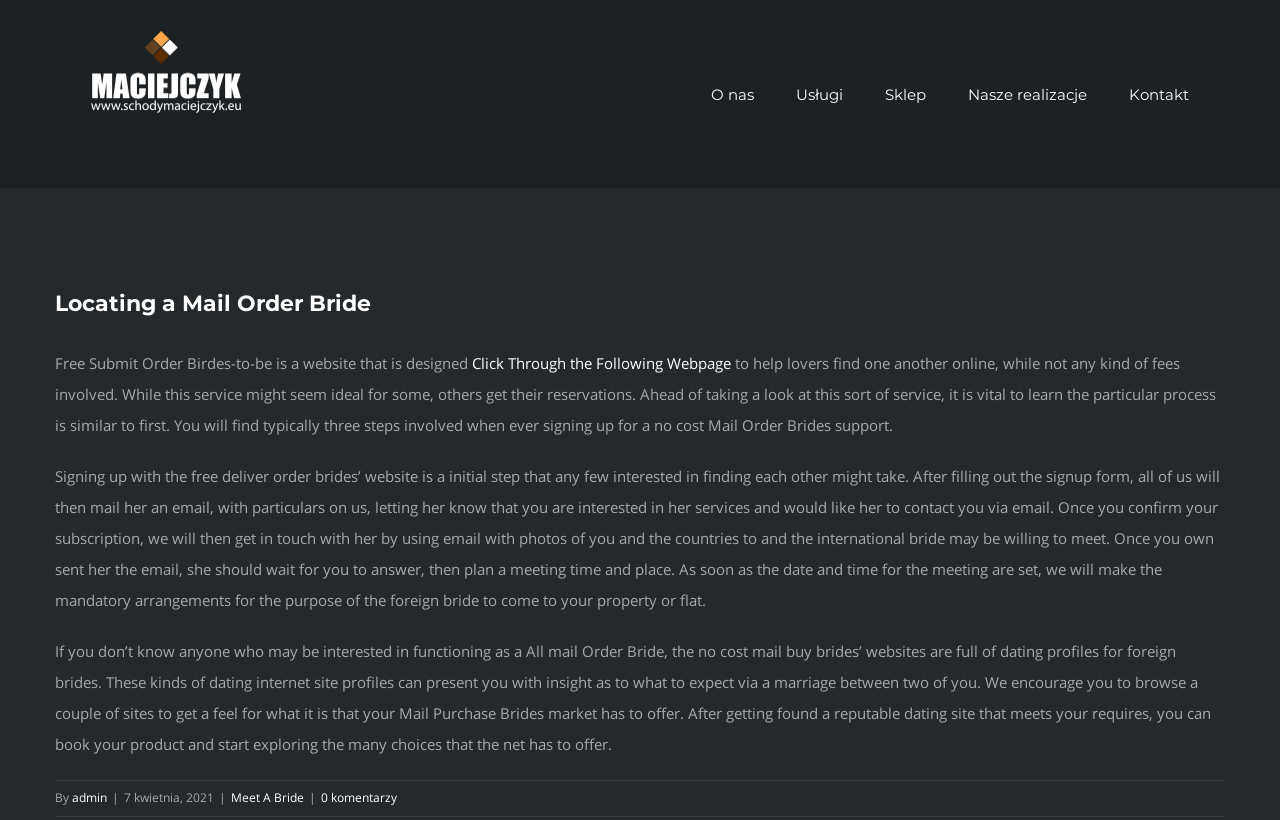How many steps are involved in signing up for a free Mail Order Brides service?
Answer briefly with a single word or phrase based on the image.

Three